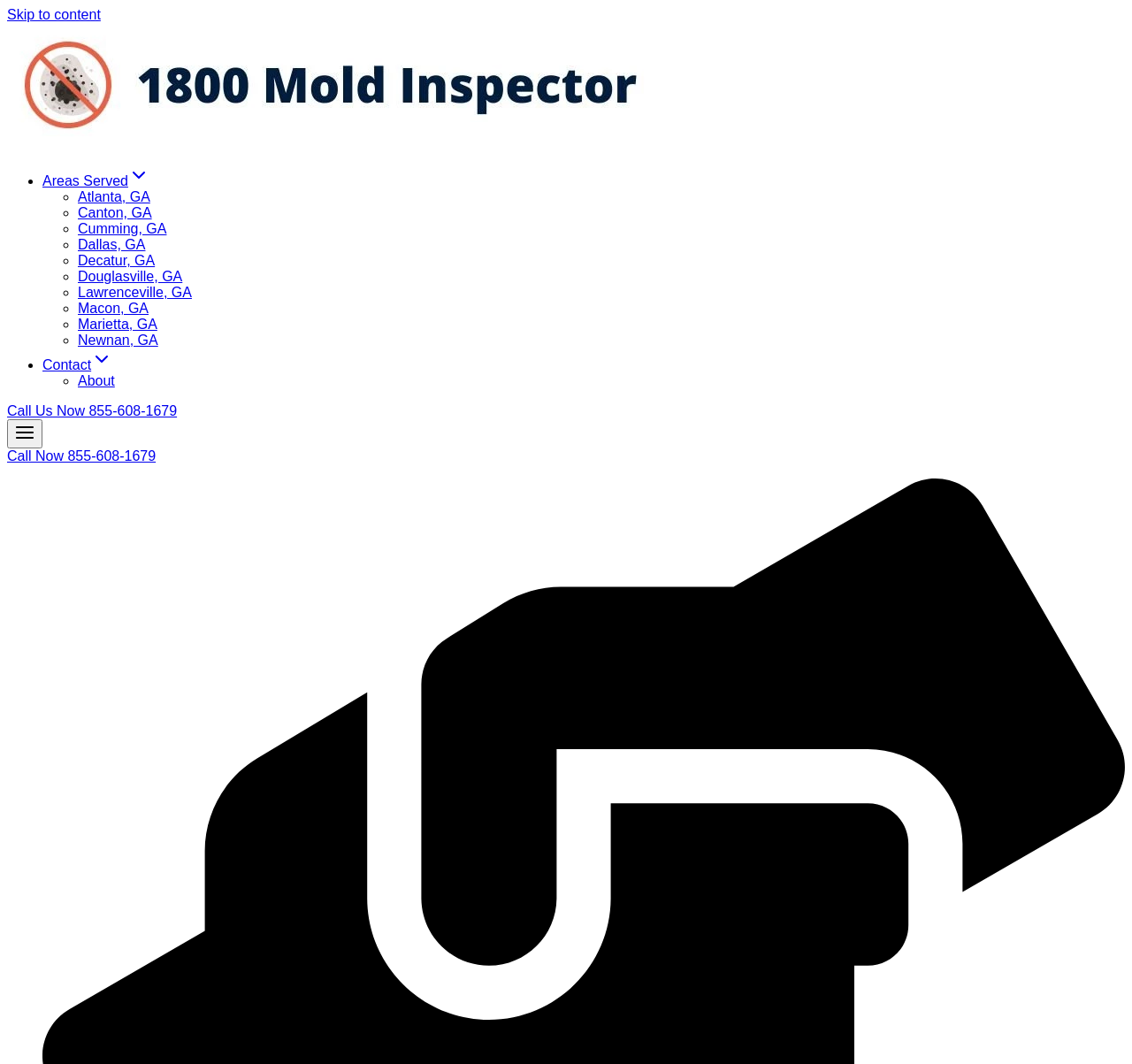Find and specify the bounding box coordinates that correspond to the clickable region for the instruction: "Contact the mold remediation service".

[0.038, 0.336, 0.099, 0.35]